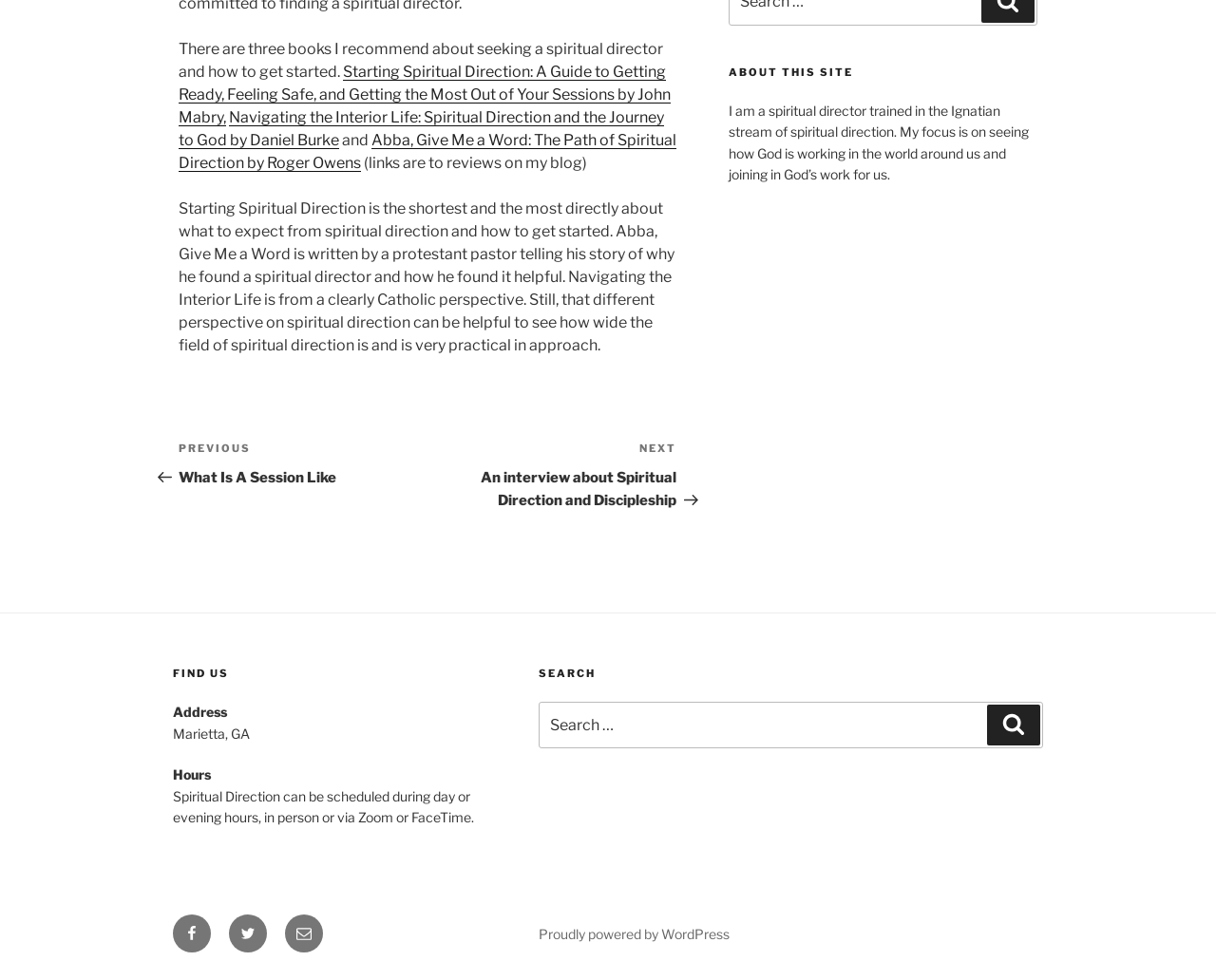Find the bounding box of the UI element described as follows: "About Us".

None